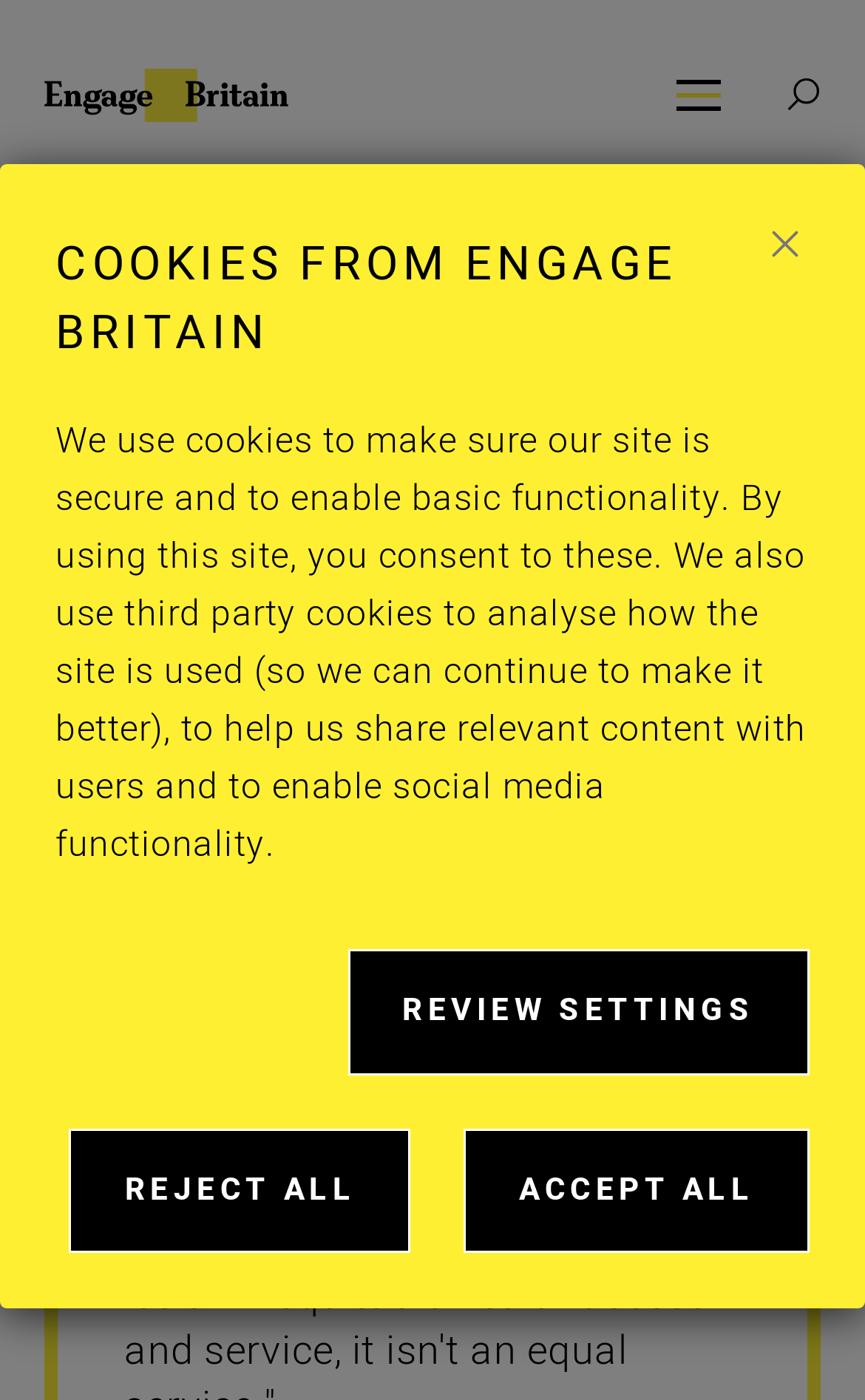Examine the image carefully and respond to the question with a detailed answer: 
What is the function of the 'MENU' button?

I found a button on the top-right corner of the webpage labeled 'MENU', which has a property 'expanded: False' and 'controls: main-menu'. This suggests that the function of the 'MENU' button is to open the main menu.